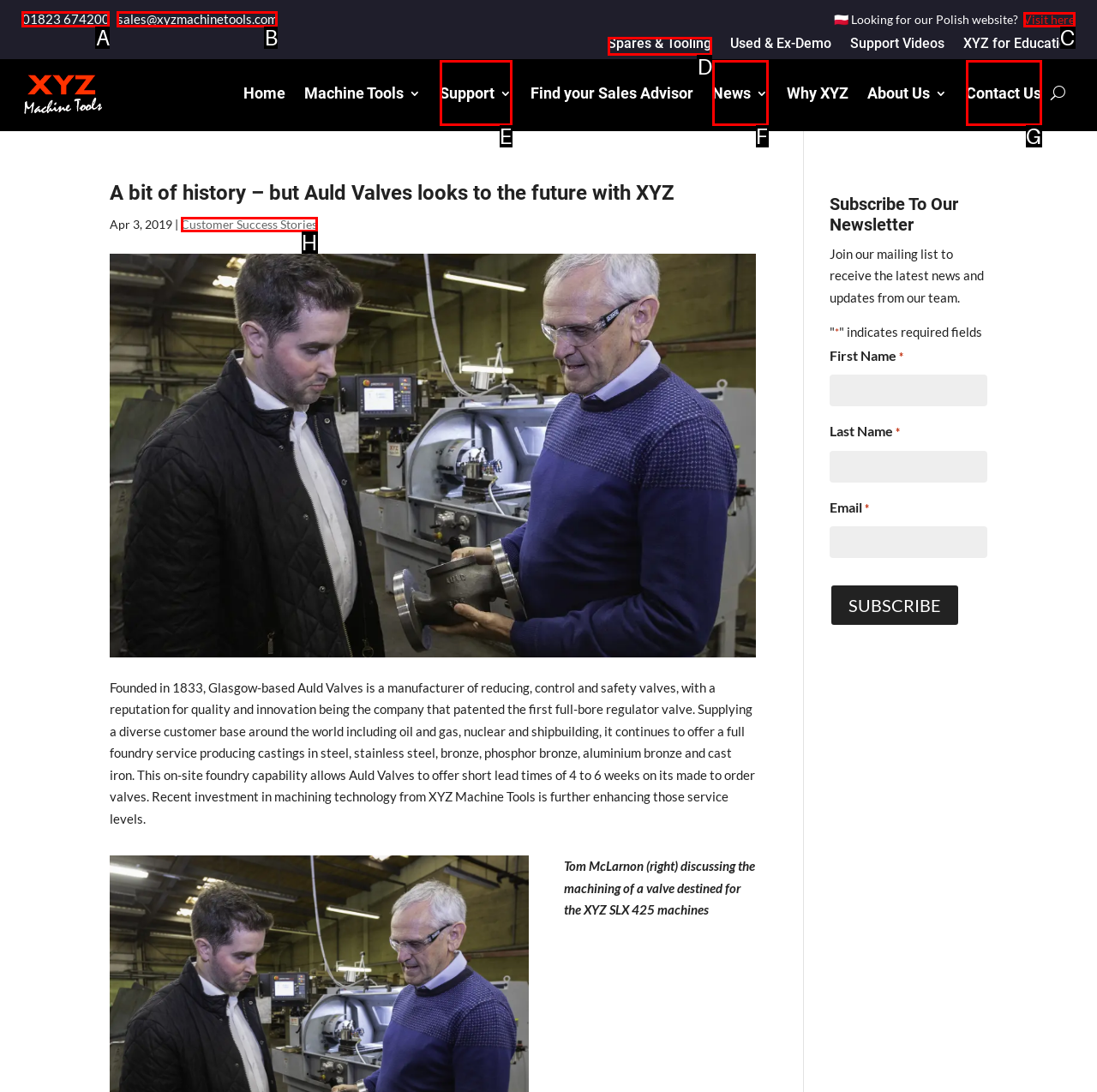Determine which UI element you should click to perform the task: Browse Spares & Tooling
Provide the letter of the correct option from the given choices directly.

D